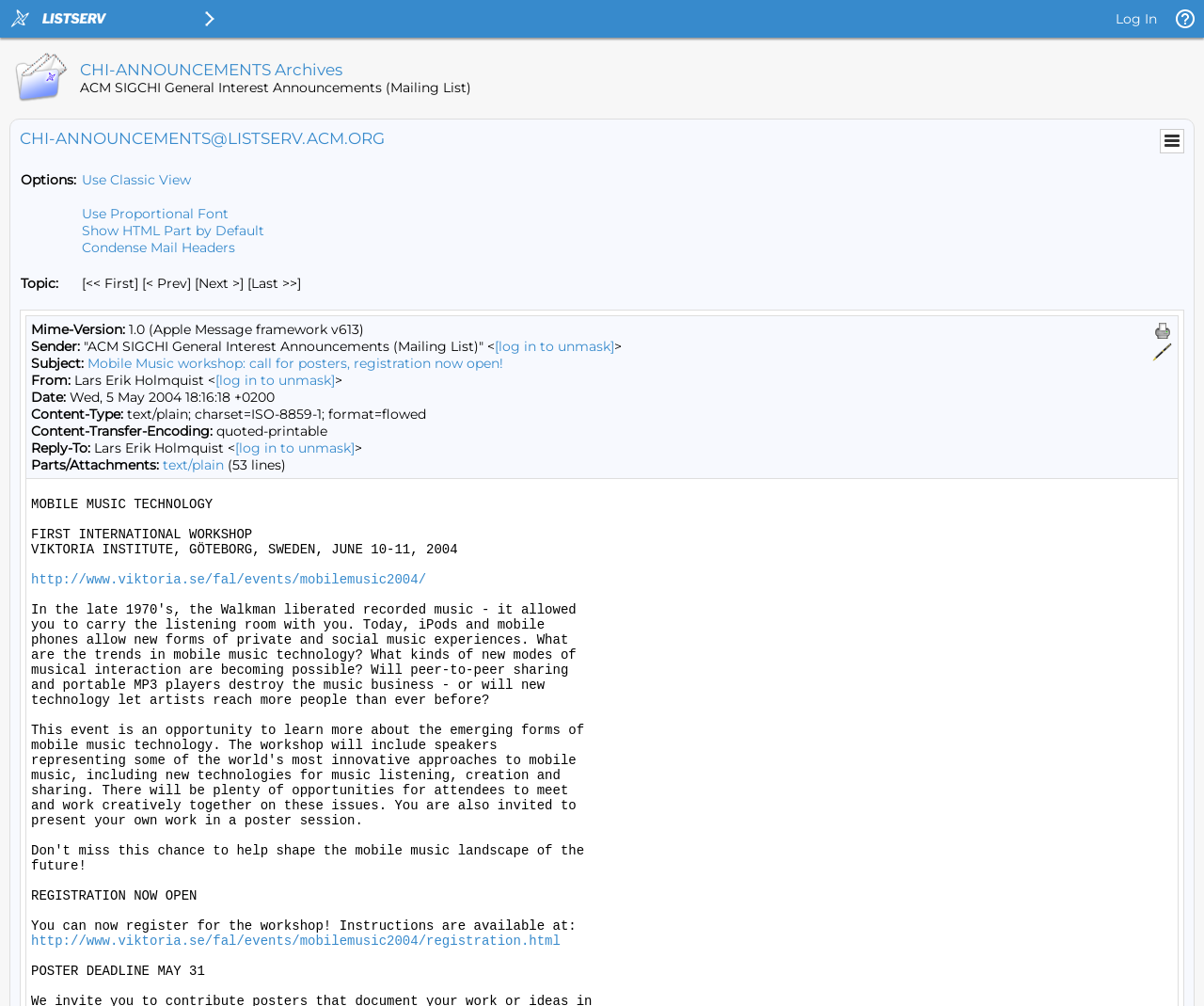What is the topic of the email?
Your answer should be a single word or phrase derived from the screenshot.

Mobile Music workshop